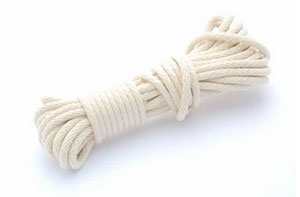Why is replacing sash cords important? From the image, respond with a single word or brief phrase.

For efficiency and security